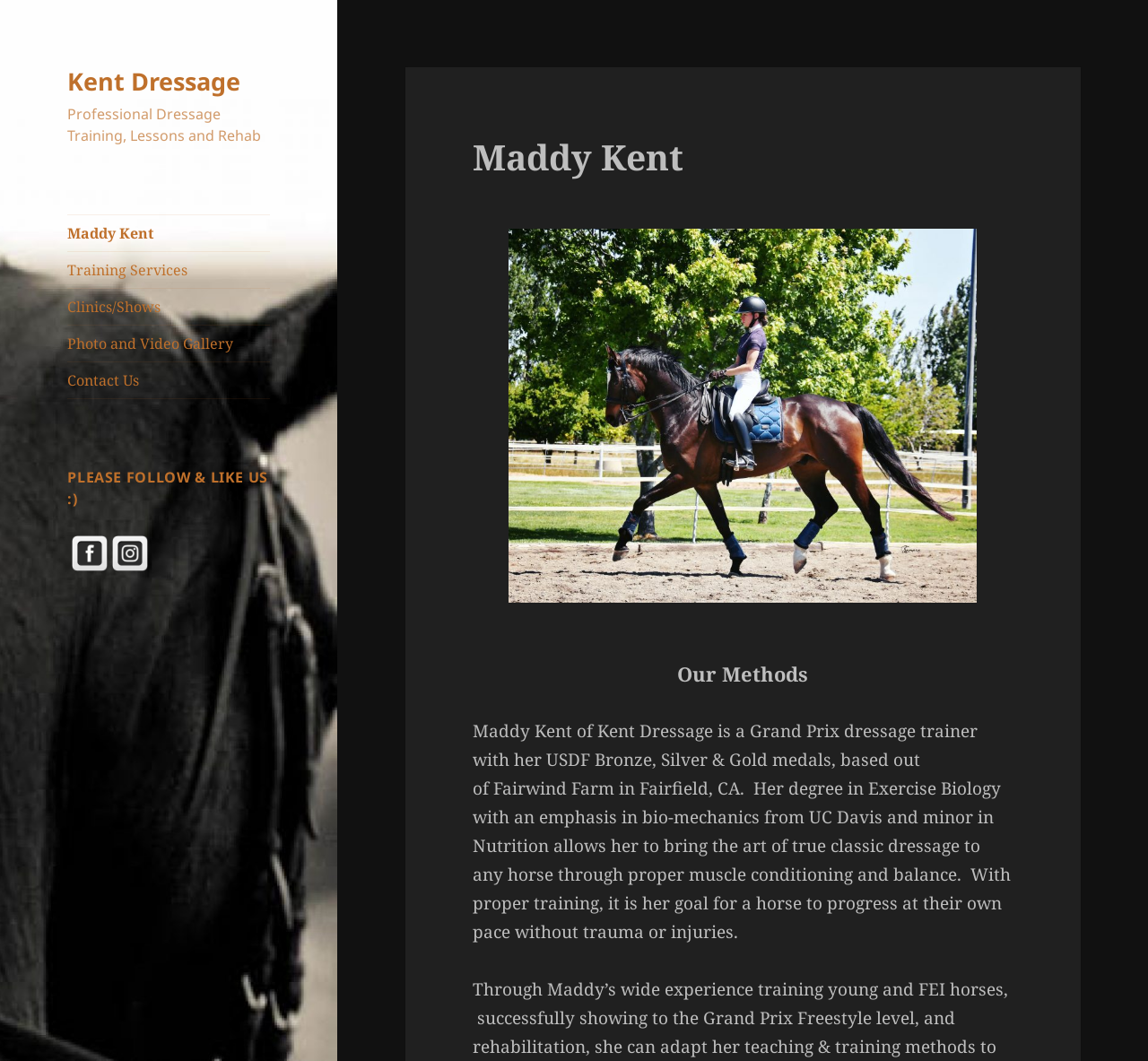What is the trainer's name?
Please provide an in-depth and detailed response to the question.

I found the trainer's name by looking at the heading element that says 'Maddy Kent' and also by reading the static text that mentions 'Maddy Kent of Kent Dressage'.